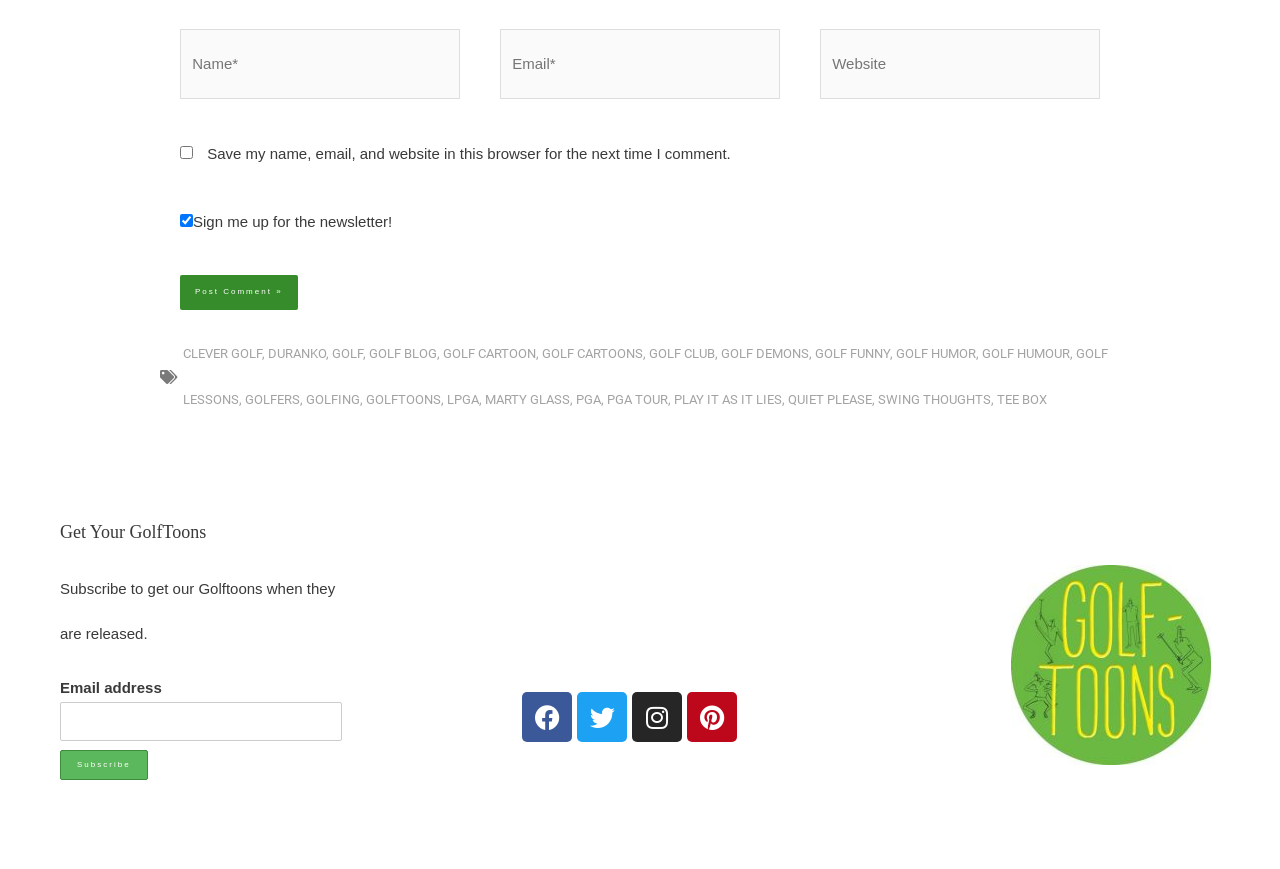Provide your answer in a single word or phrase: 
What is the main topic of the links at the bottom?

Golf